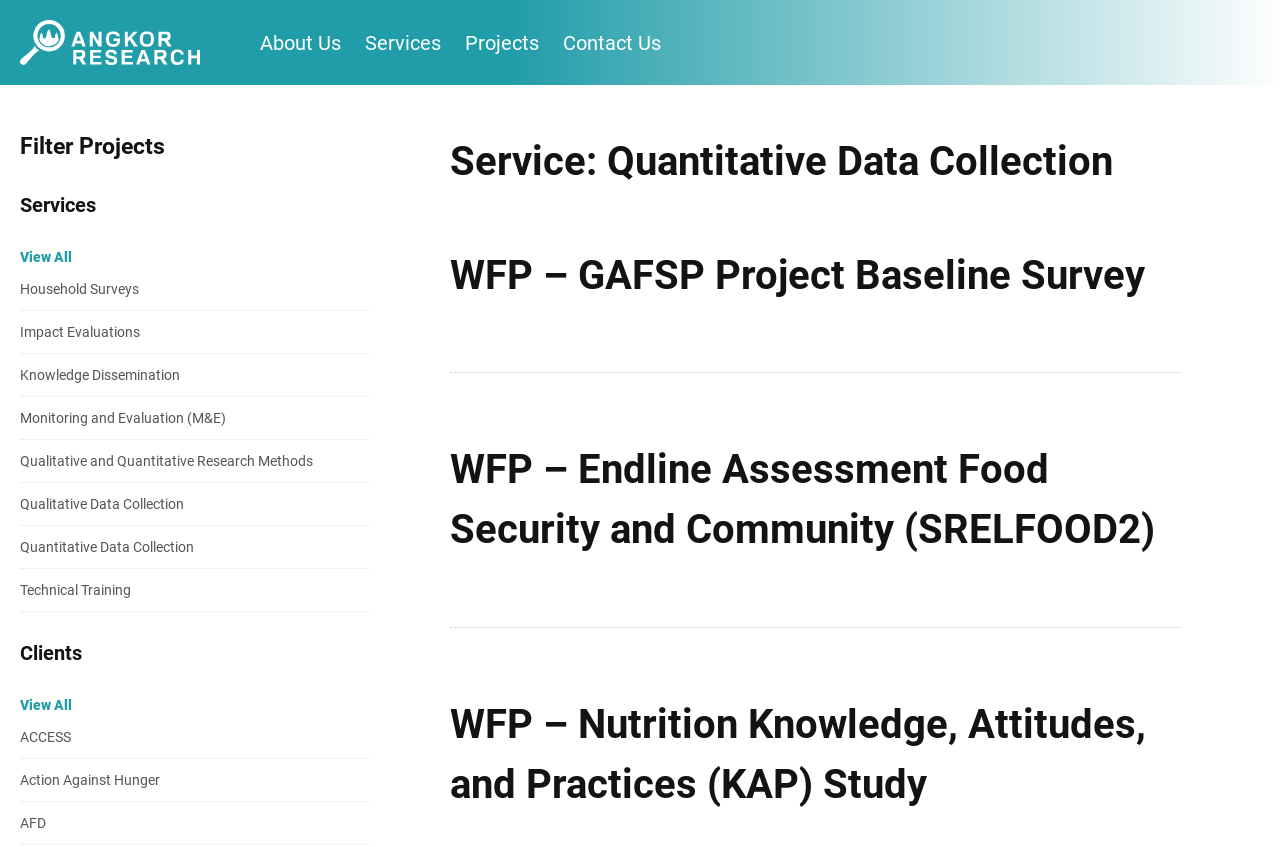Identify the bounding box coordinates of the clickable region to carry out the given instruction: "Click on About Us".

[0.203, 0.033, 0.266, 0.07]